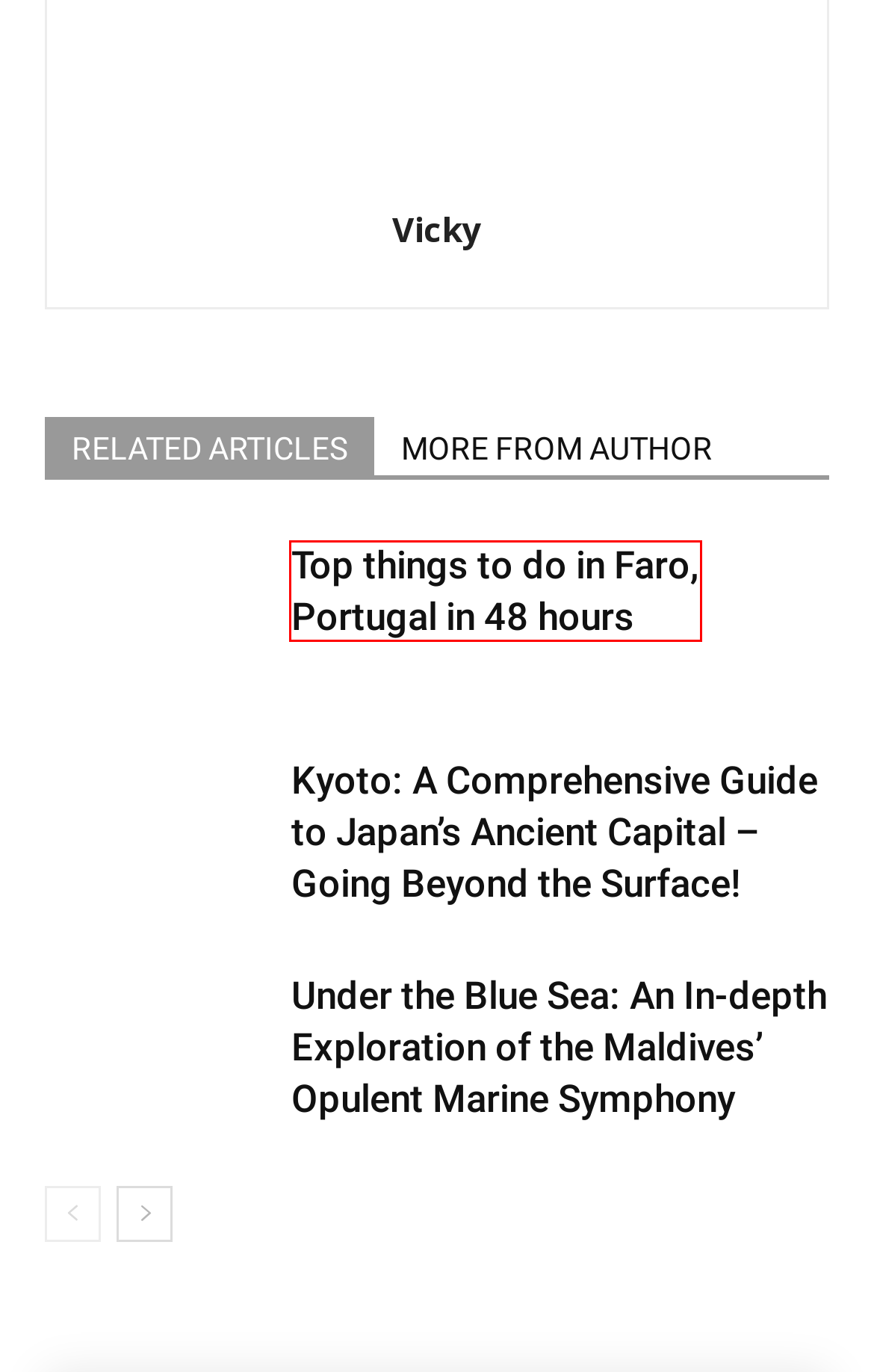Review the screenshot of a webpage that includes a red bounding box. Choose the webpage description that best matches the new webpage displayed after clicking the element within the bounding box. Here are the candidates:
A. Homes out of the ordinary Archives - Top Dreamer
B. Travel & Places Archives - Top Dreamer
C. Easy Guide To Universities In Boston | Student.com Blog
D. Photography Archives - Top Dreamer
E. Makeup Archives - Top Dreamer
F. Under the Blue Sea: An In-depth Exploration of the Maldives' Opulent Marine Symphony - Top Dreamer
G. Kyoto: A Comprehensive Guide to Japan’s Ancient Capital – Going Beyond the Surface!  - Top Dreamer
H. Top things to do in Faro, Portugal in 48 hours - Top Dreamer

H